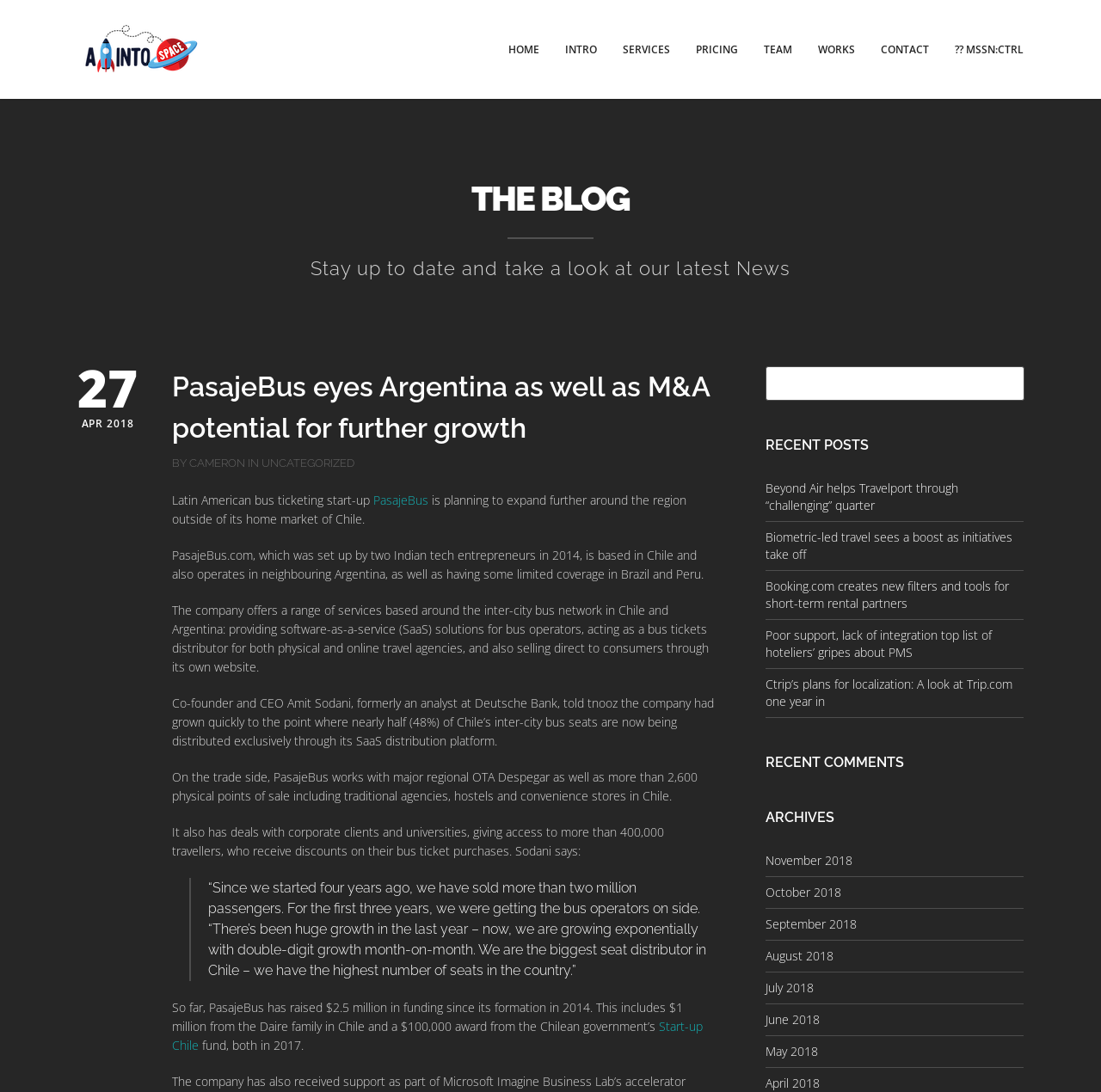Determine the bounding box for the UI element that matches this description: "PasajeBus".

[0.339, 0.45, 0.389, 0.465]